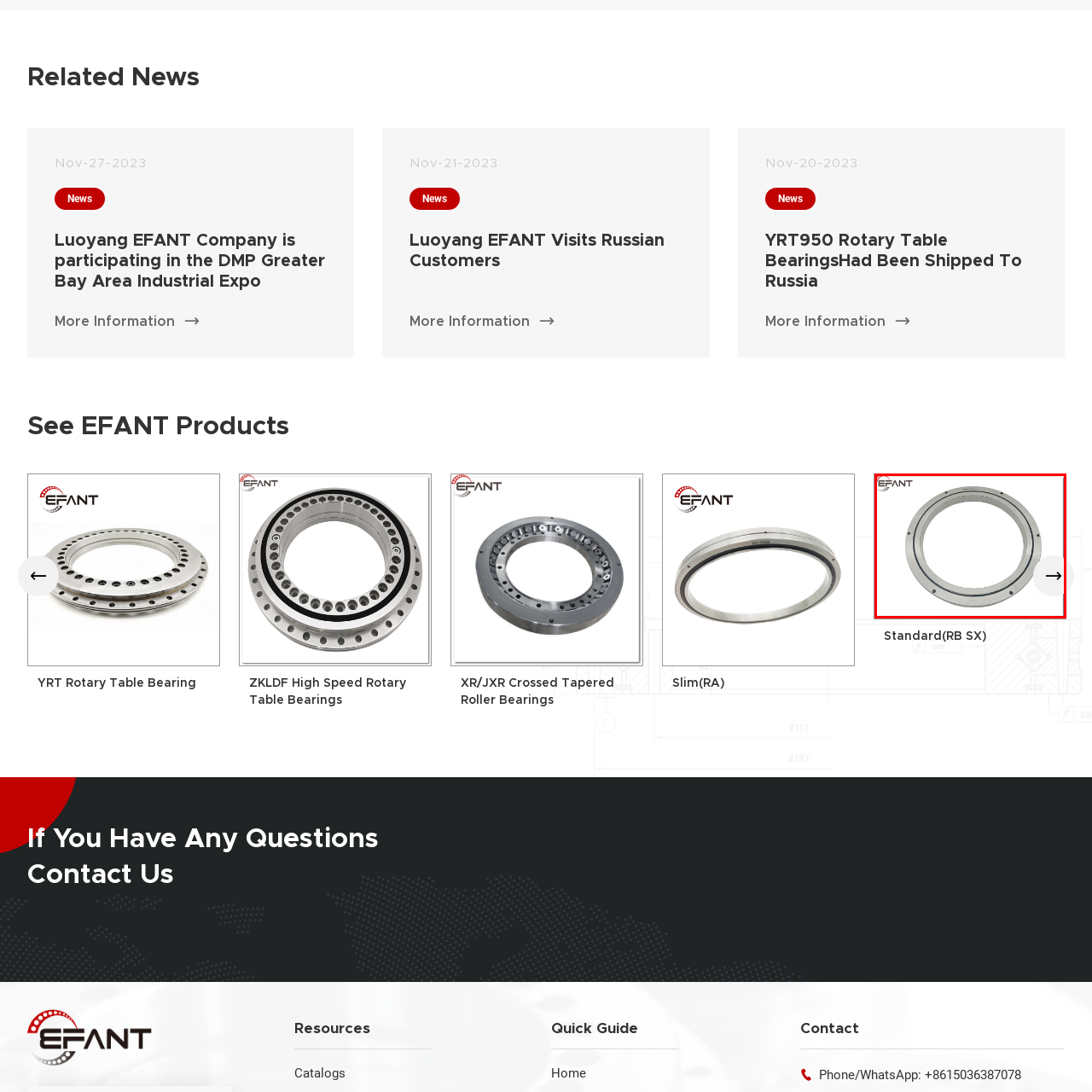Provide a comprehensive description of the image contained within the red rectangle.

This image showcases a precision component from Luoyang EFANT, specifically a "Standard(RB SX)" bearing. The design features a sleek, circular metal structure, highlighting the smooth, polished surface. The bearings are crucial in mechanical applications, allowing for efficient rotation and movement. An arrow on the right suggests there are additional images or information available for this product. The EFANT logo is visible in the corner, emphasizing the brand's identity in precision bearing manufacturing. This component is likely part of a larger catalog that emphasizes quality and performance in industrial applications.